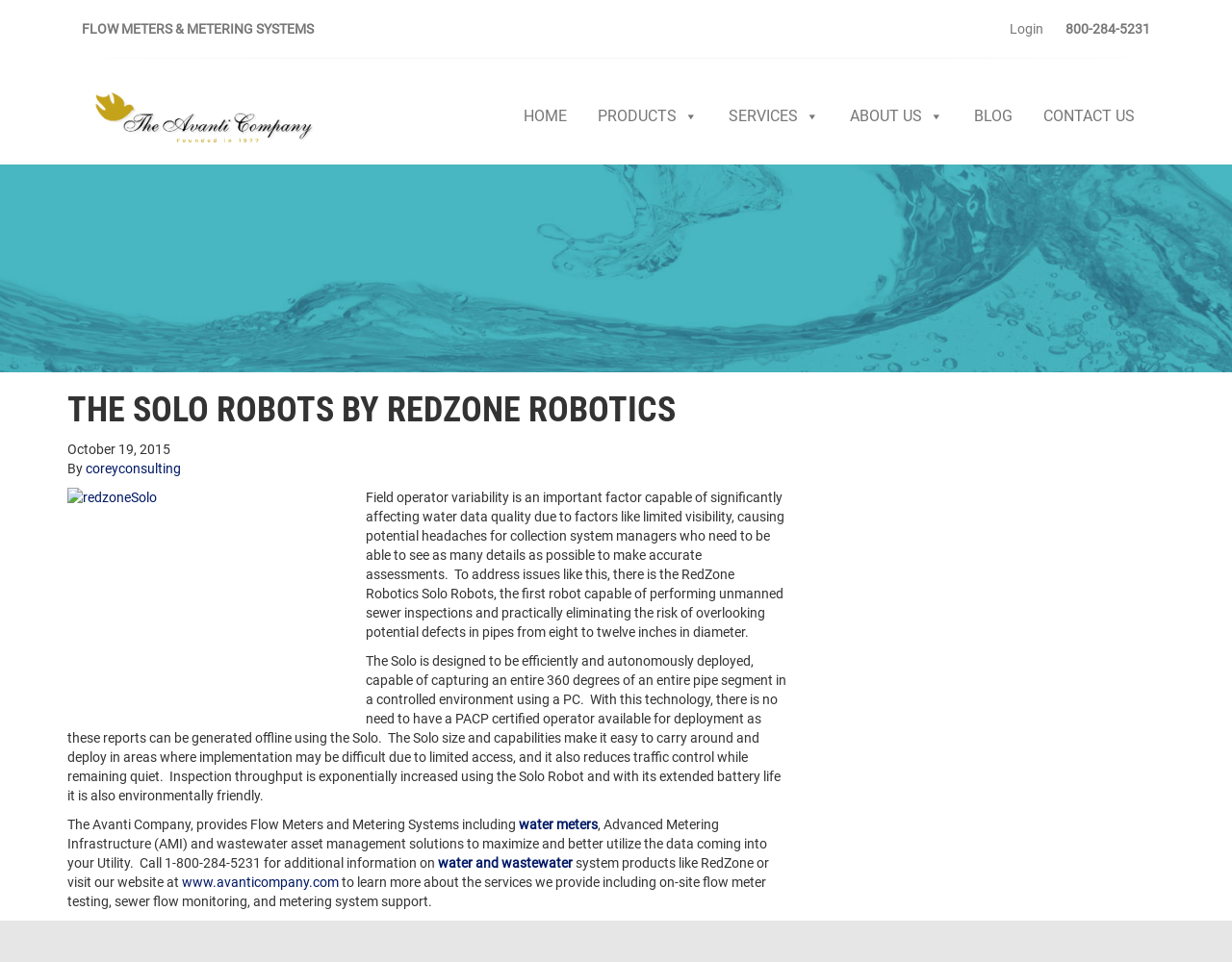Identify the bounding box coordinates of the clickable region to carry out the given instruction: "Click on the 'Login' link".

[0.82, 0.022, 0.847, 0.038]